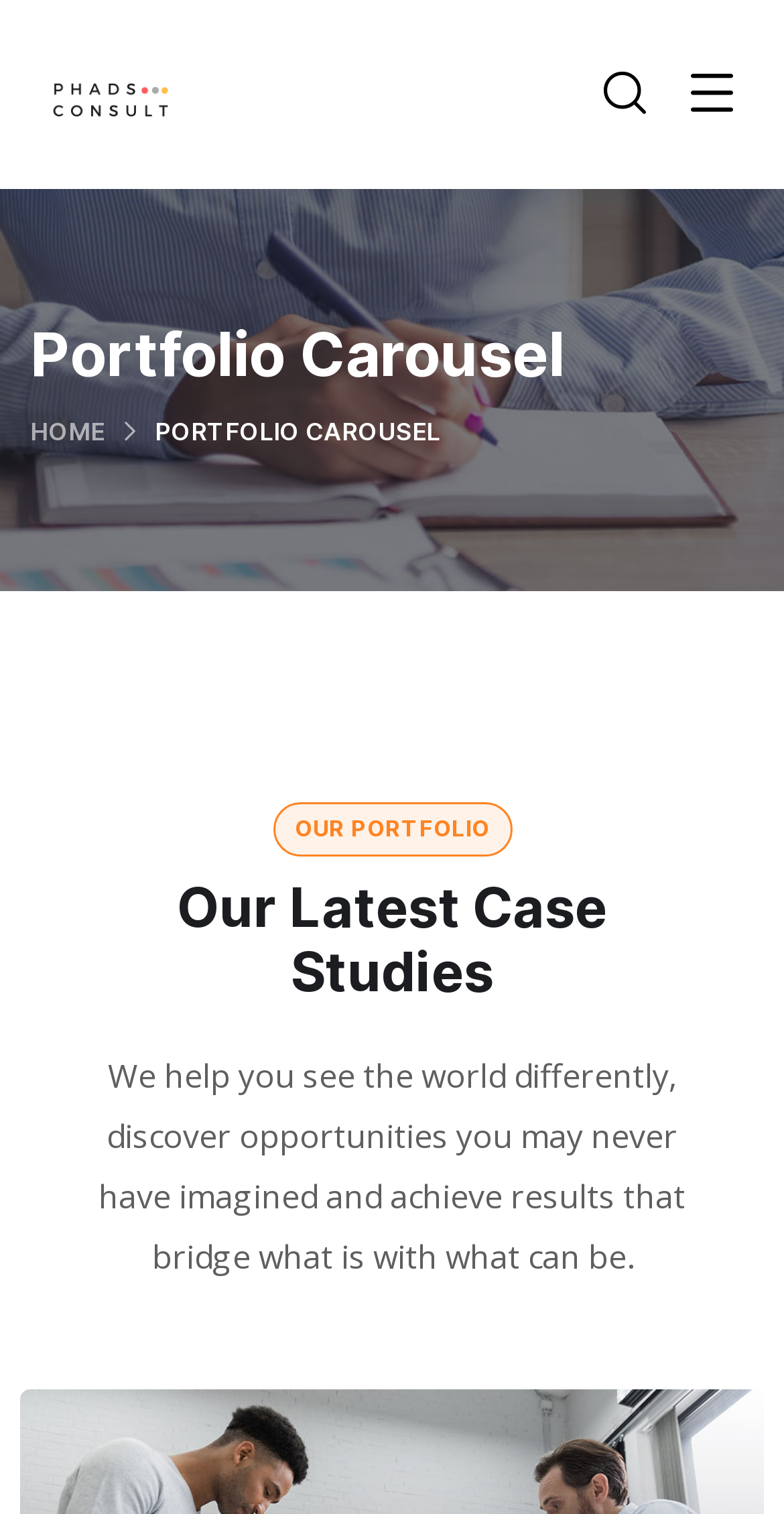What is the current section of the webpage?
Please provide a detailed and thorough answer to the question.

The current section of the webpage can be determined by looking at the heading element that says 'Portfolio Carousel' at the top of the webpage, which is also accompanied by a link element that says 'HOME'.